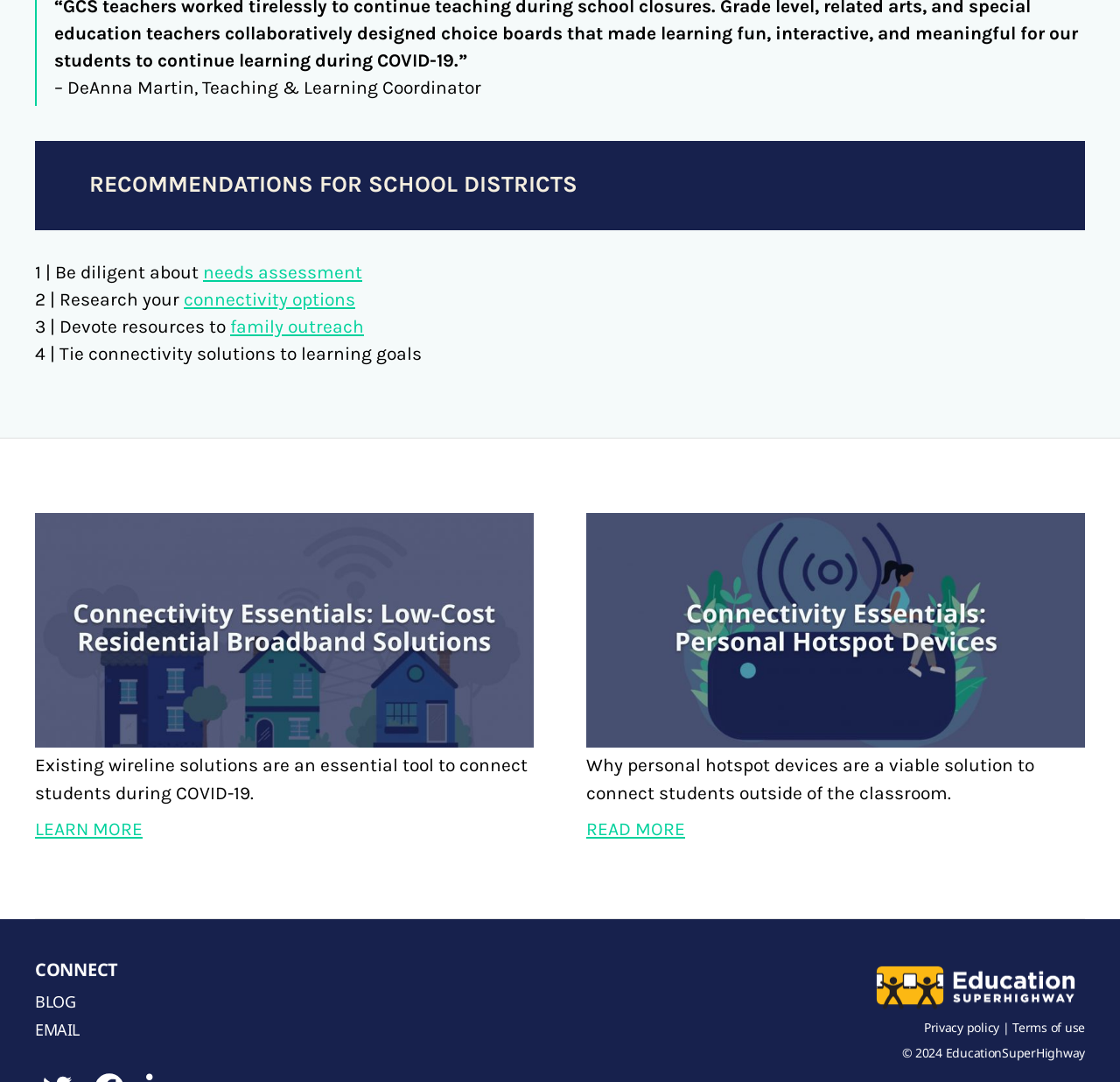Provide a one-word or one-phrase answer to the question:
What is the title of the first connectivity solution?

Low-Cost Residential Broadband Solutions